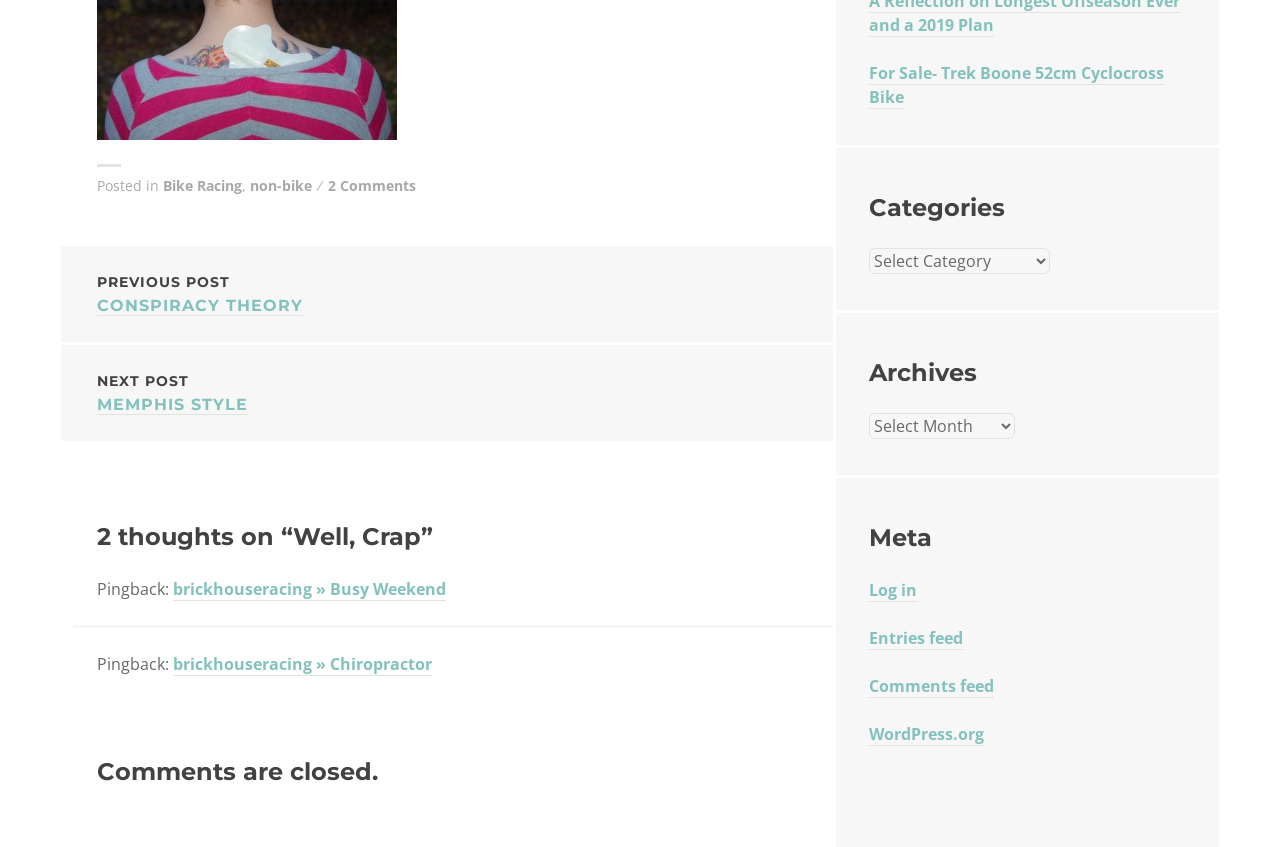How many pingbacks are there?
Use the image to give a comprehensive and detailed response to the question.

I counted the number of pingbacks, which are 'brickhouseracing » Busy Weekend' and 'brickhouseracing » Chiropractor', so there are 2 pingbacks.